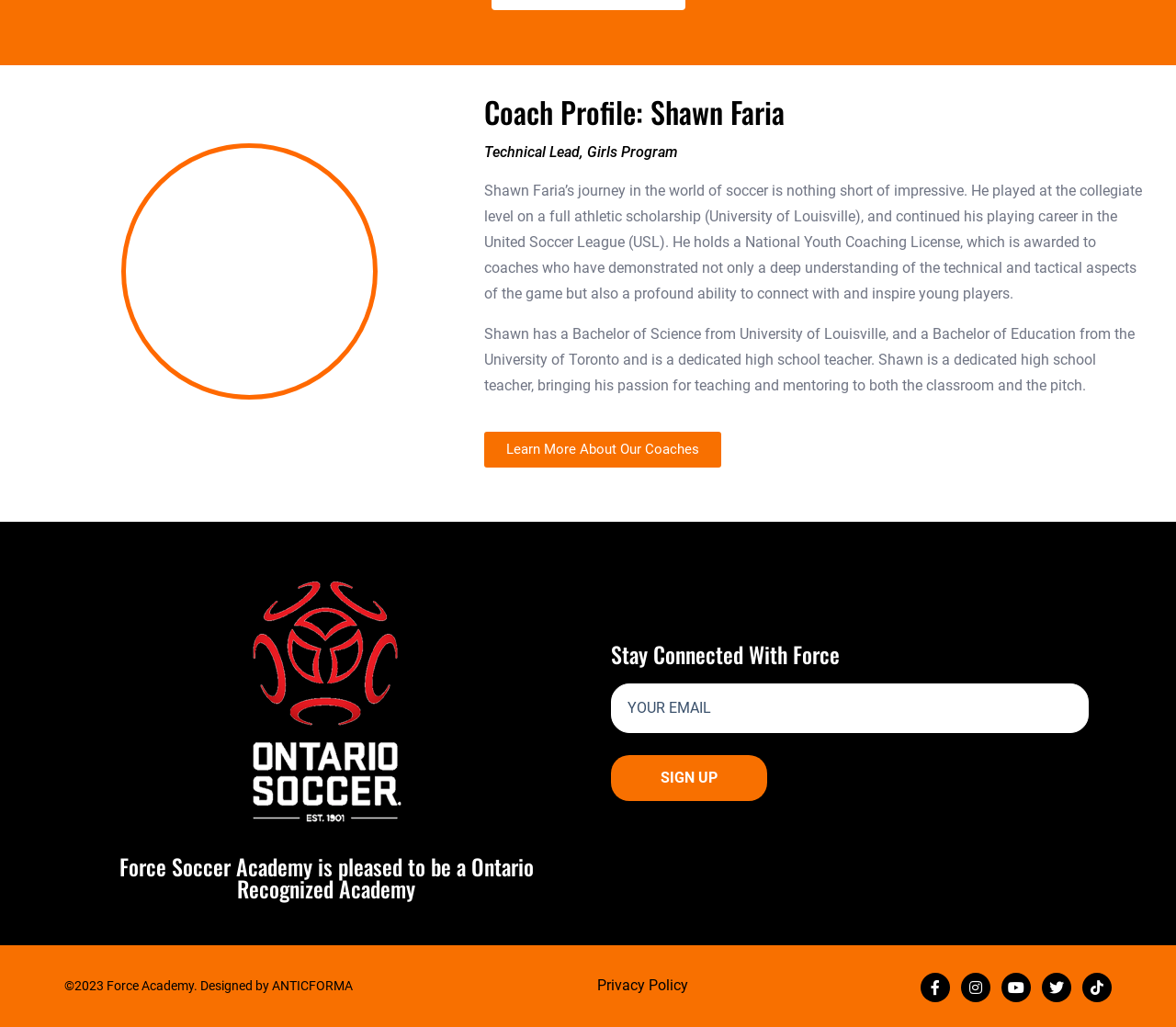Please provide a comprehensive response to the question below by analyzing the image: 
What is the name of the academy?

The name of the academy is mentioned in the heading 'Force Soccer Academy is pleased to be a Ontario Recognized Academy'.